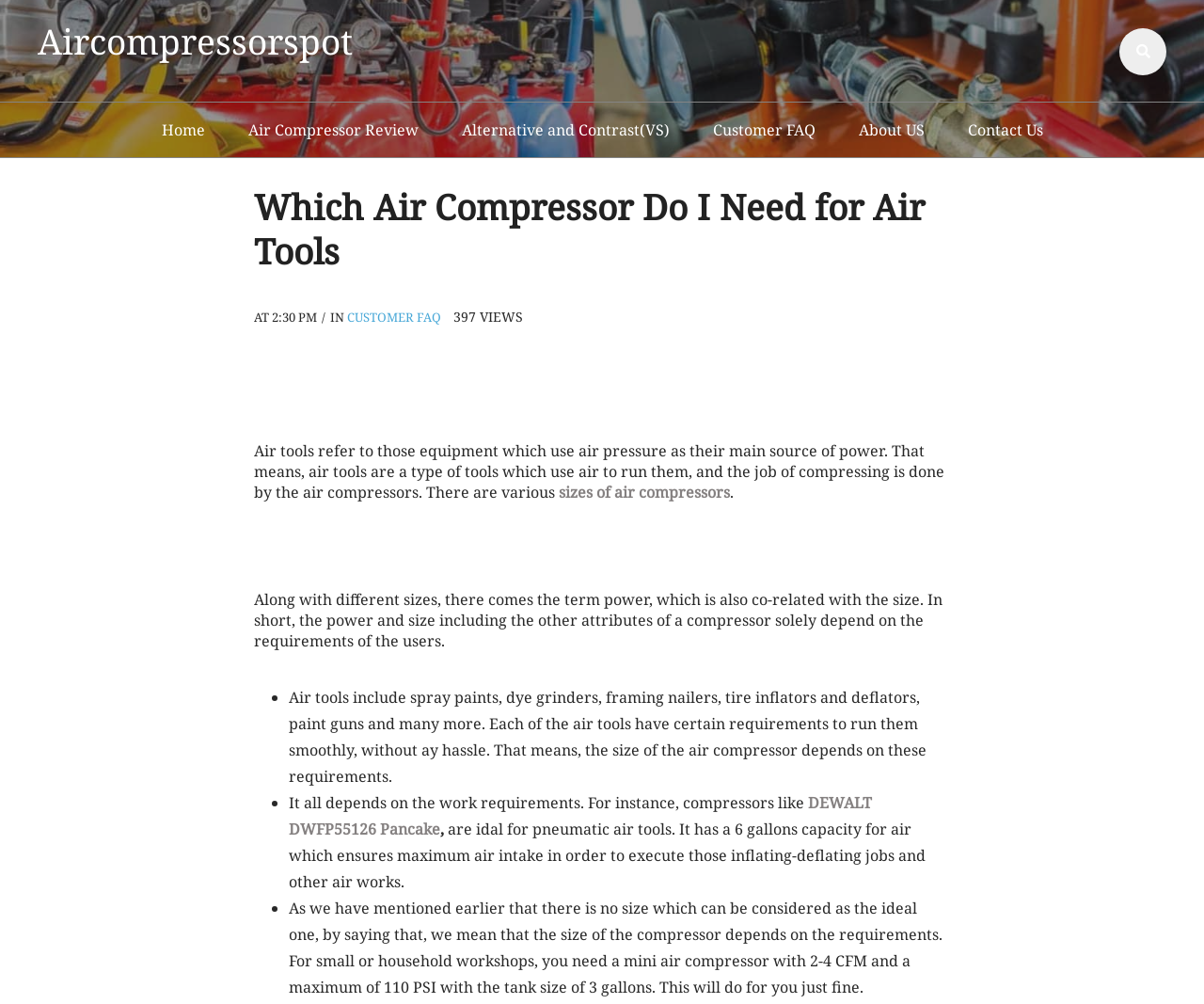Kindly provide the bounding box coordinates of the section you need to click on to fulfill the given instruction: "check Customer FAQ".

[0.575, 0.102, 0.693, 0.157]